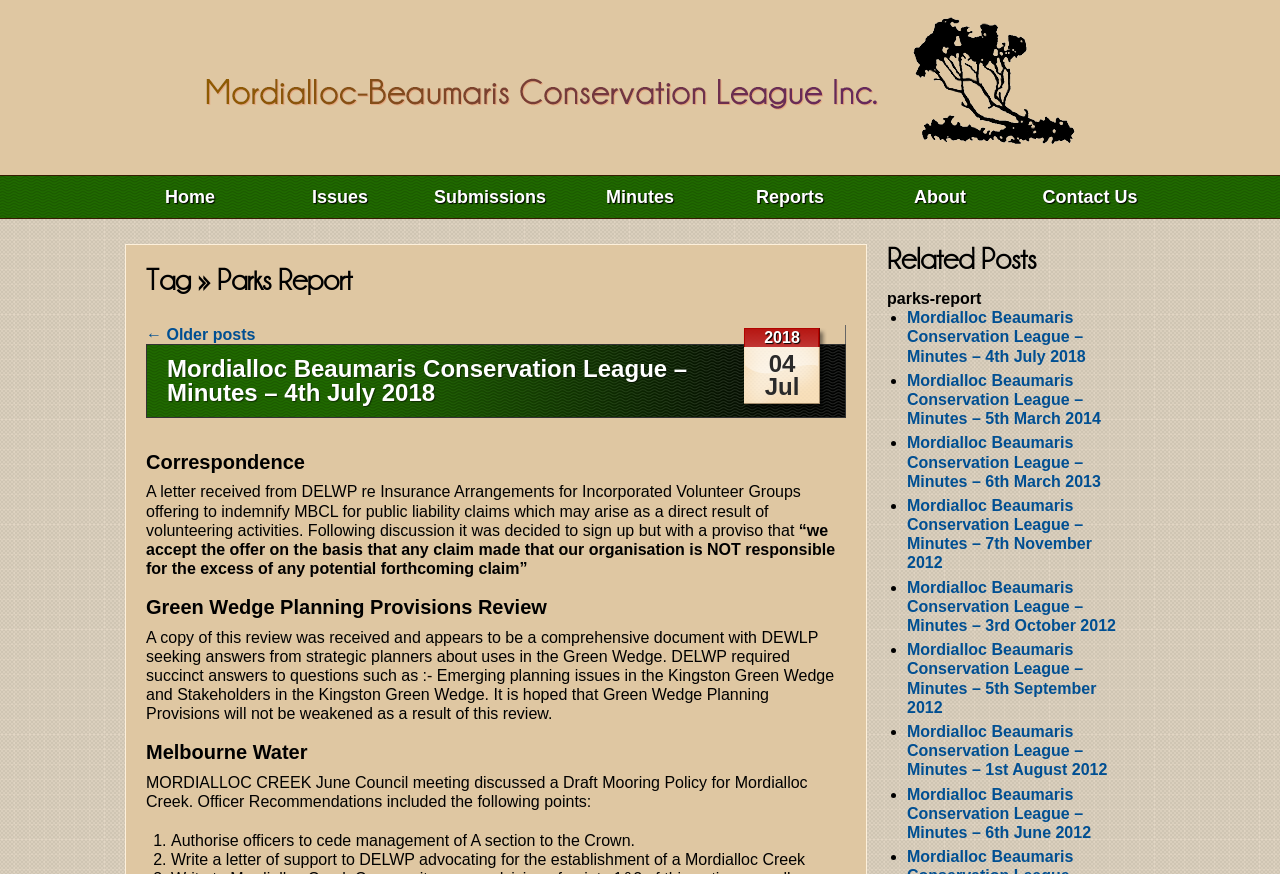Identify the bounding box coordinates of the area you need to click to perform the following instruction: "Click on the 'Home' link".

[0.09, 0.201, 0.207, 0.245]